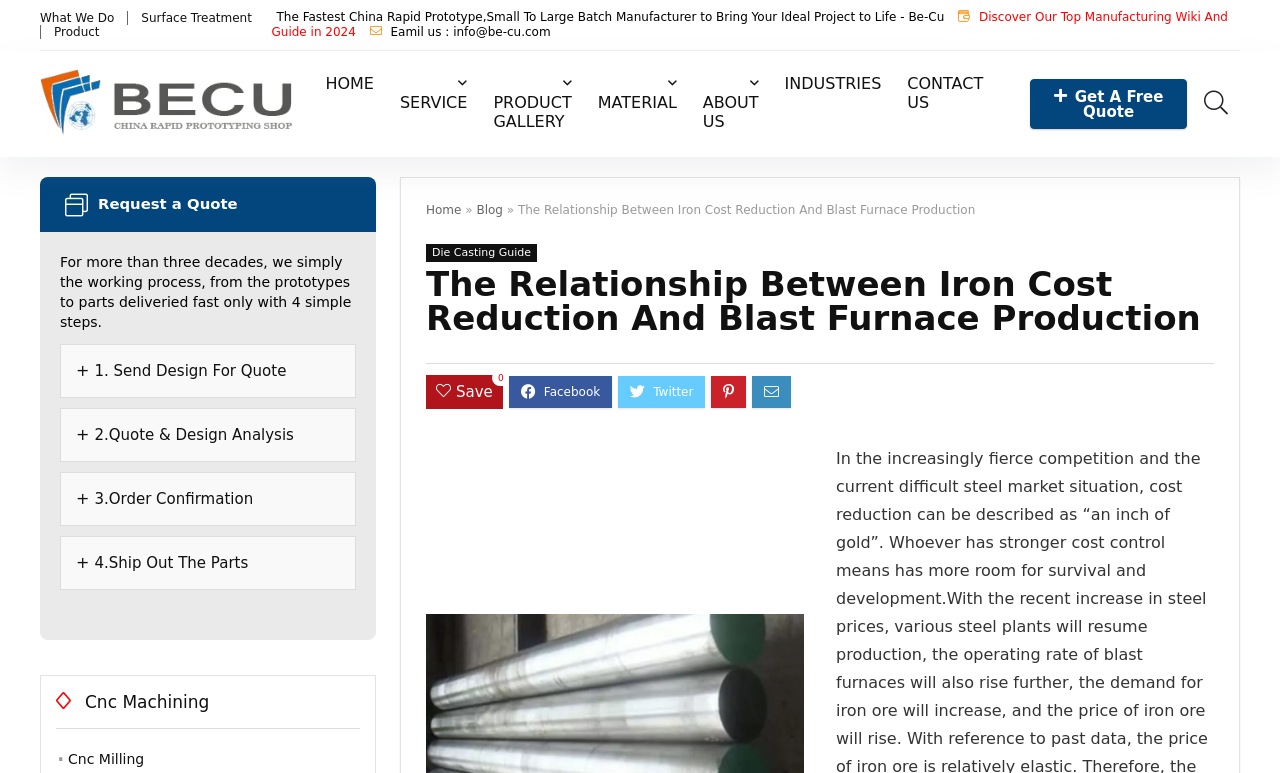Give a one-word or phrase response to the following question: What is the purpose of the 'Get A Free Quote' button?

To request a quote